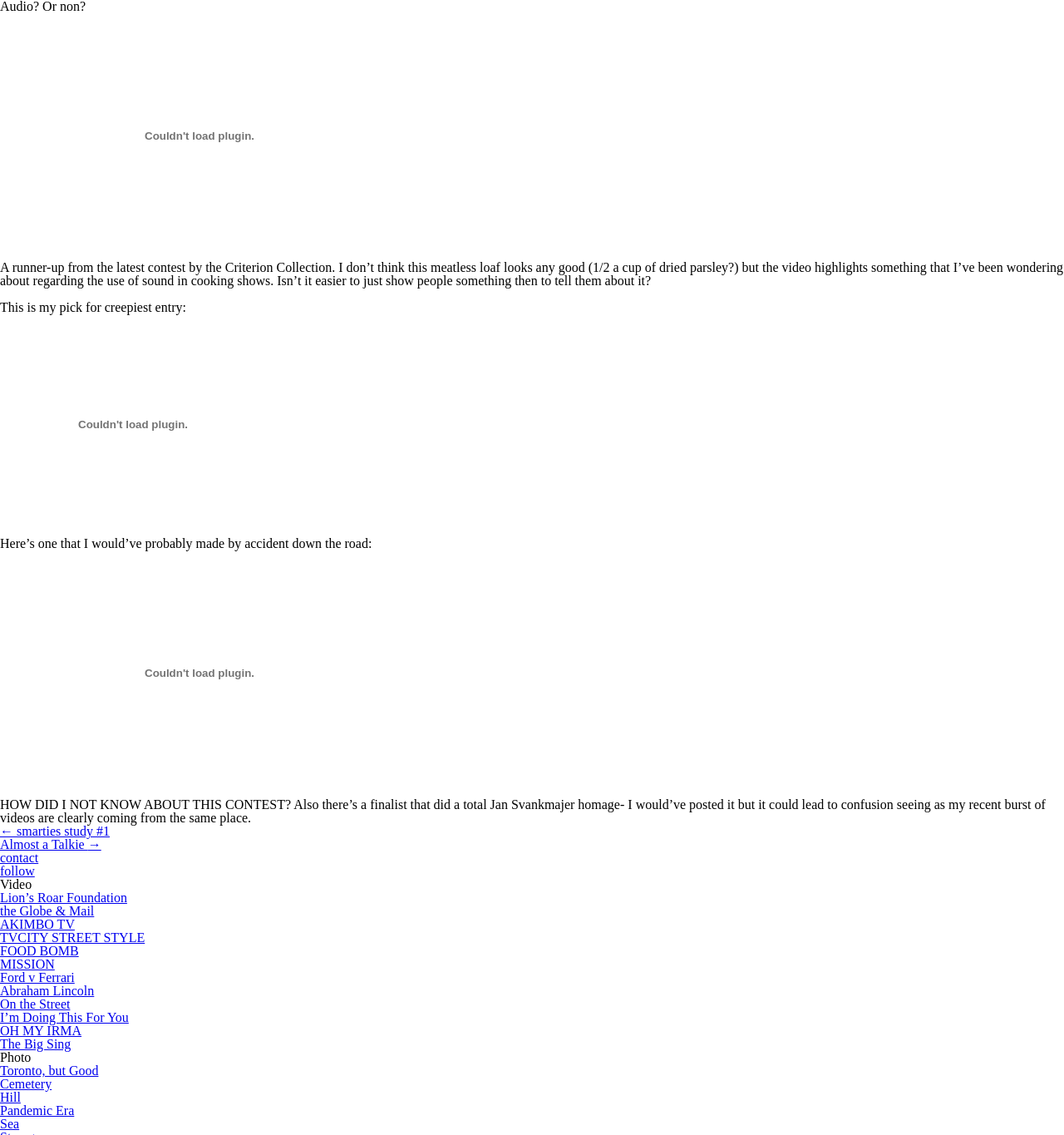Identify the bounding box for the UI element described as: "Ford v Ferrari". The coordinates should be four float numbers between 0 and 1, i.e., [left, top, right, bottom].

[0.0, 0.855, 0.07, 0.867]